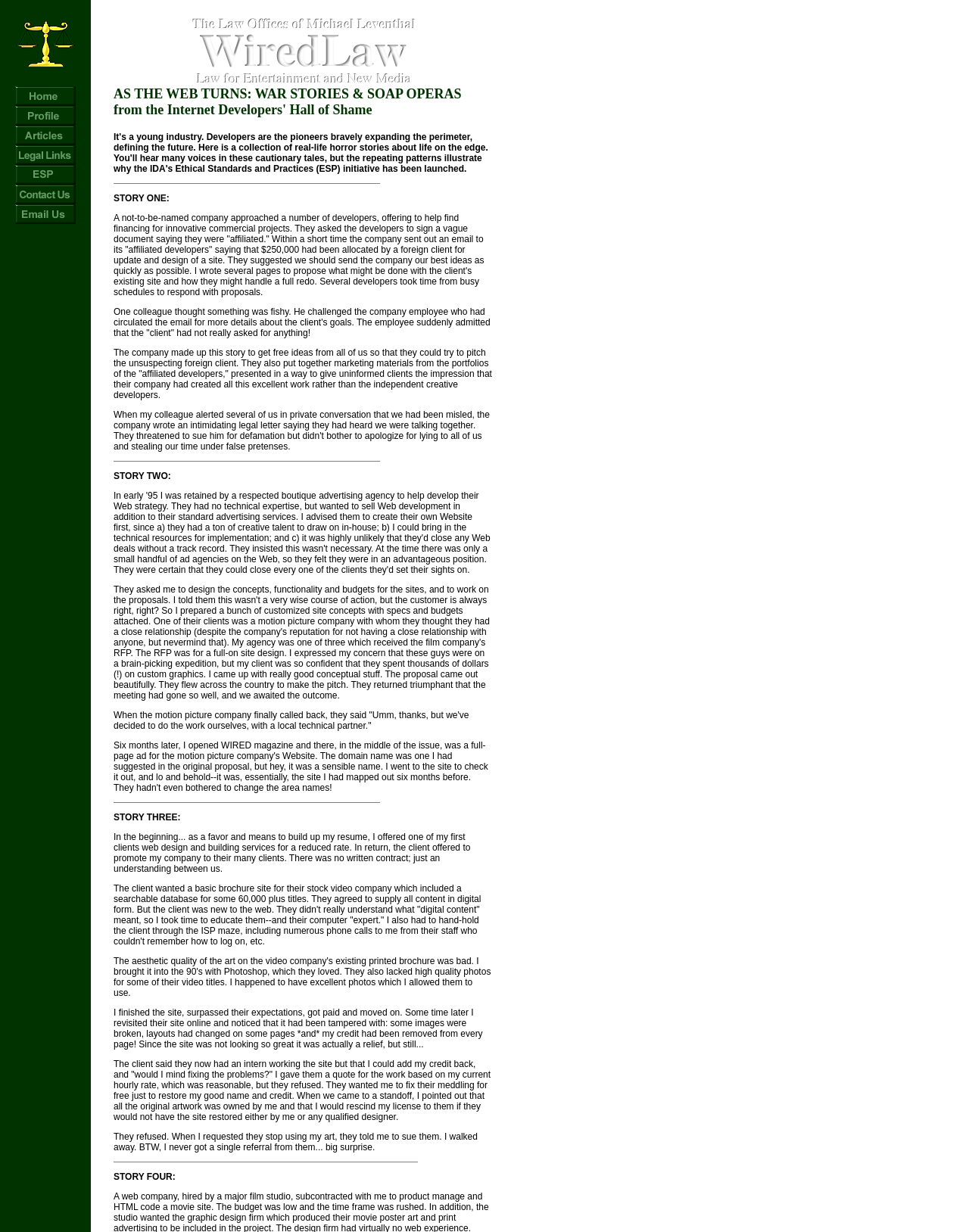How many stories are presented on this webpage?
Please answer the question as detailed as possible based on the image.

The webpage contains four stories, each with a heading 'STORY ONE:', 'STORY TWO:', 'STORY THREE:', and 'STORY FOUR:', respectively. These headings are separated by horizontal separators and contain descriptive text about each story.